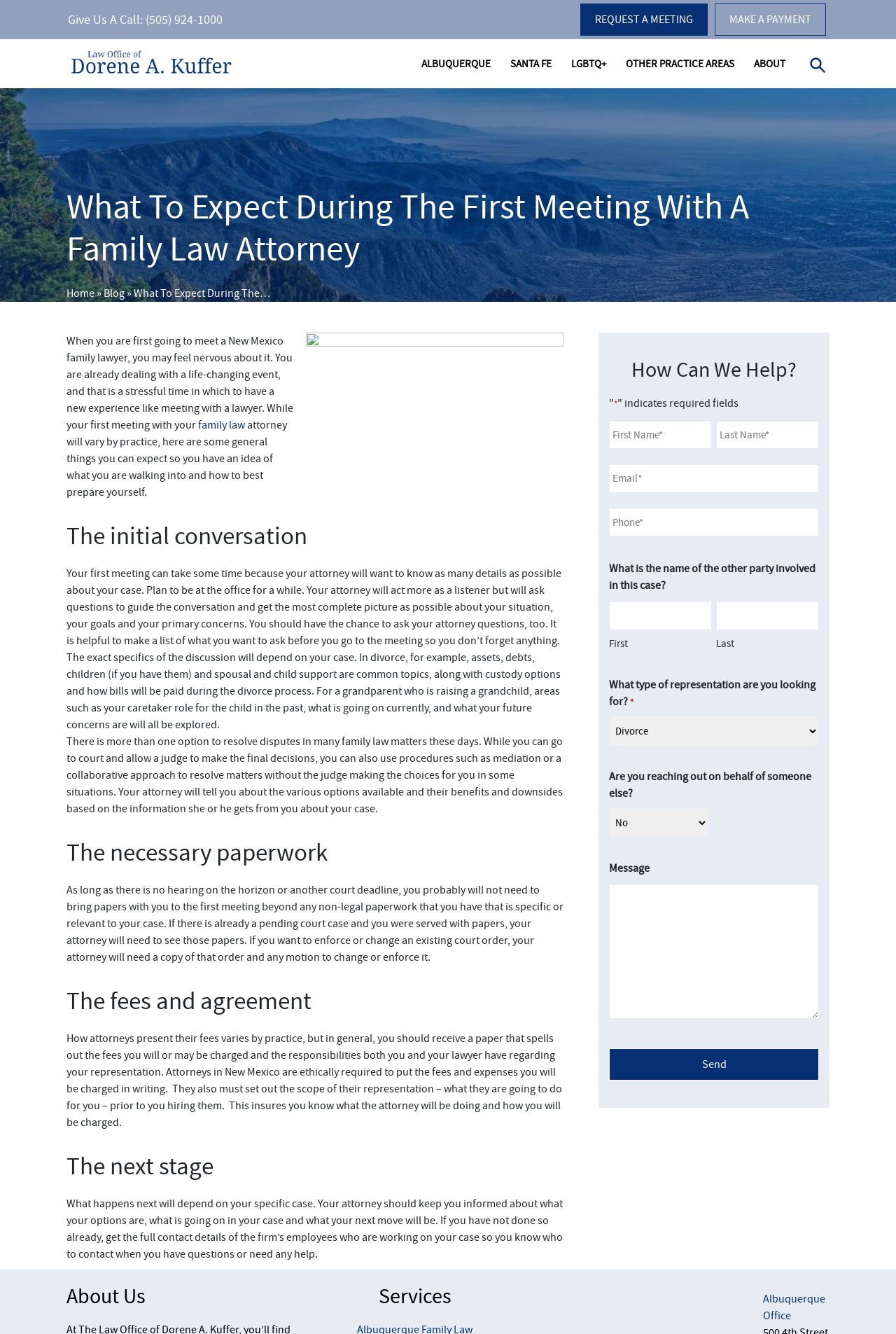From the image, can you give a detailed response to the question below:
What should you bring to the first meeting?

I determined what to bring to the first meeting by reading the static text 'As long as there is no hearing on the horizon or another court deadline, you probably will not need to bring papers with you to the first meeting beyond any non-legal paperwork that you have that is specific or relevant to your case.' which suggests that you should bring relevant non-legal paperwork to the first meeting.